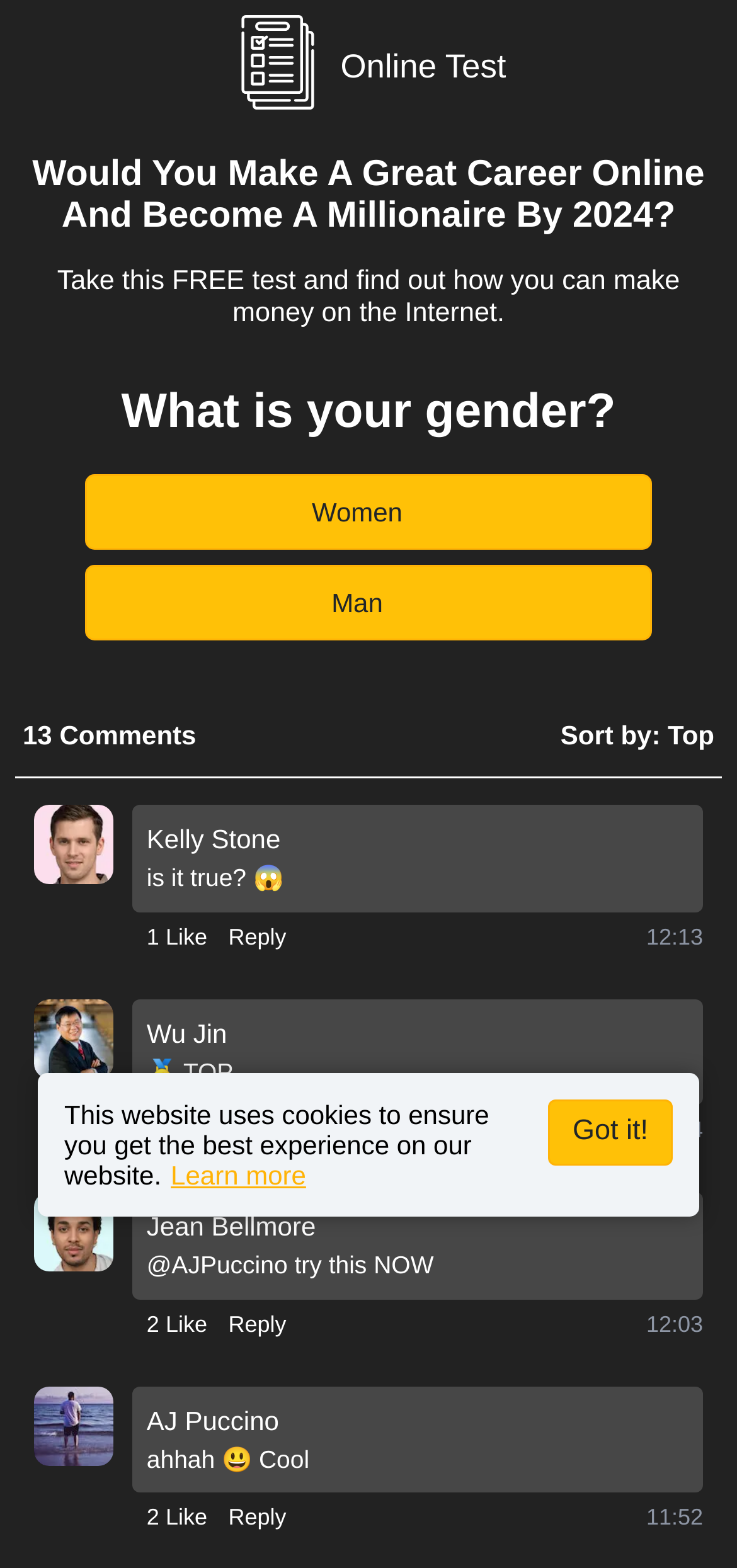How many gender options are provided?
Please provide a single word or phrase as your answer based on the image.

2